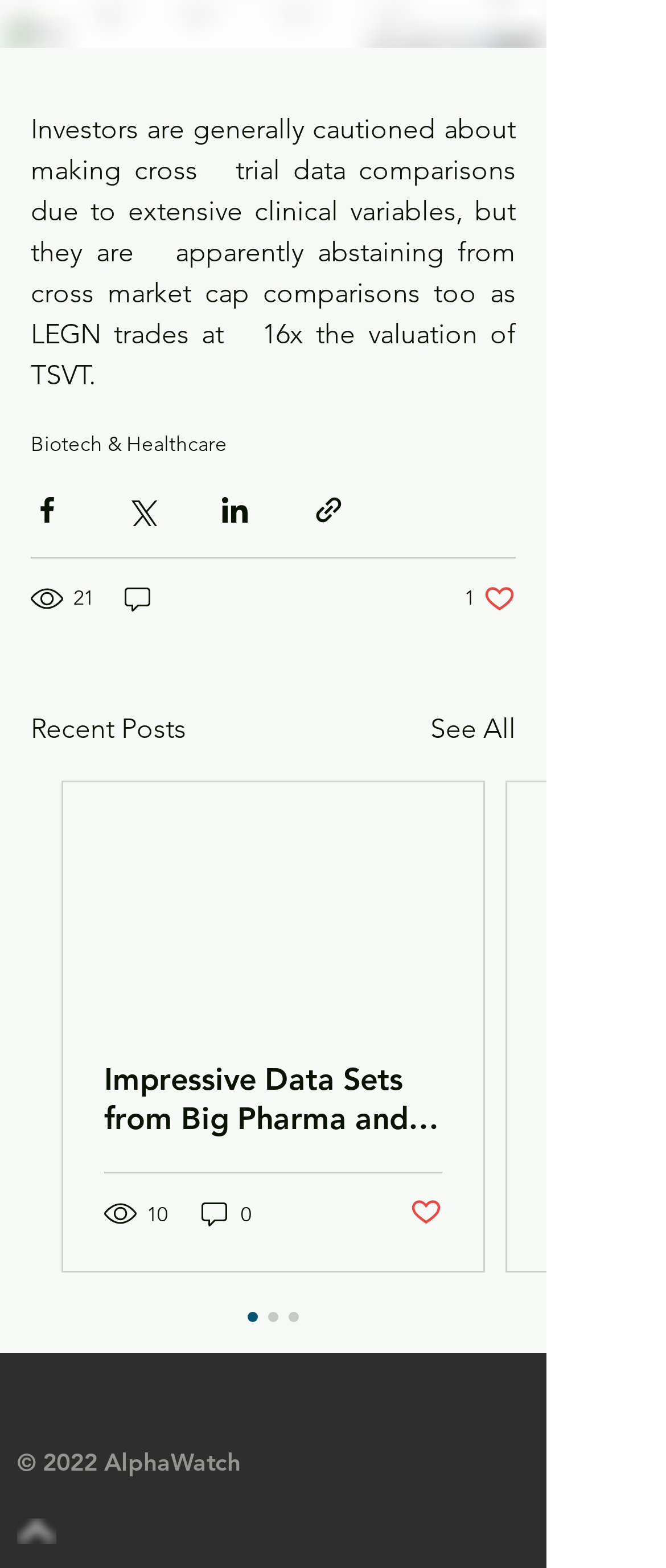What is the text of the copyright statement?
Using the visual information, reply with a single word or short phrase.

© 2022 AlphaWatch